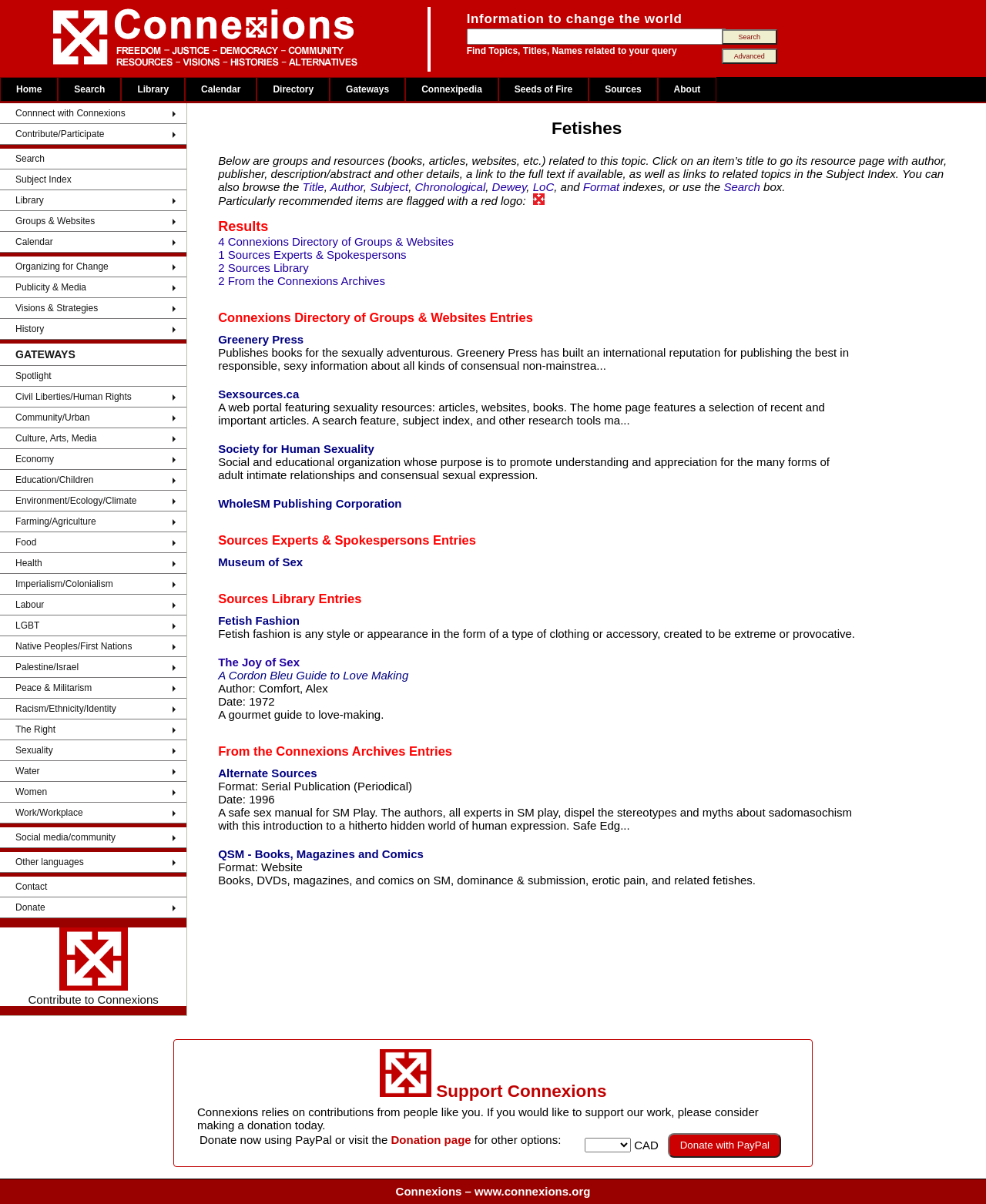Locate and provide the bounding box coordinates for the HTML element that matches this description: "2 From the Connexions Archives".

[0.221, 0.228, 0.391, 0.239]